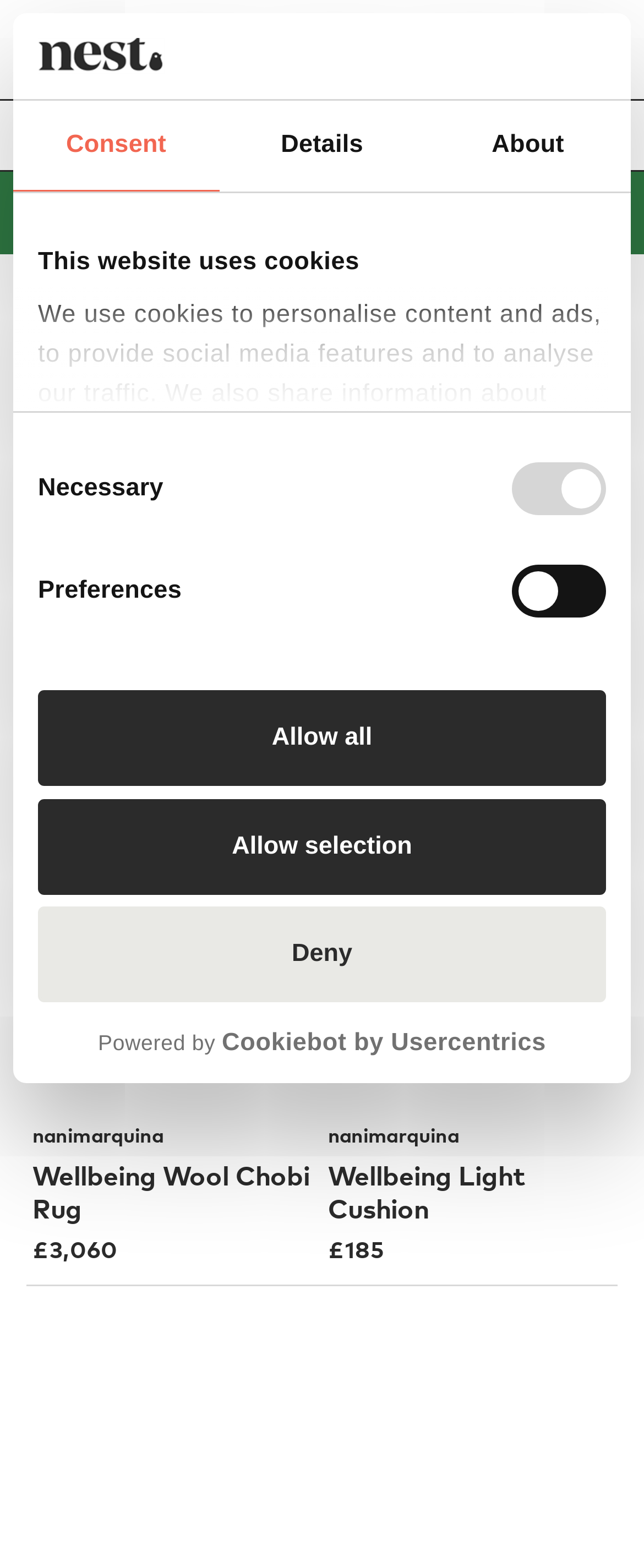Identify the bounding box coordinates for the UI element described as: "aria-label="Open the menu"".

[0.041, 0.0, 0.103, 0.063]